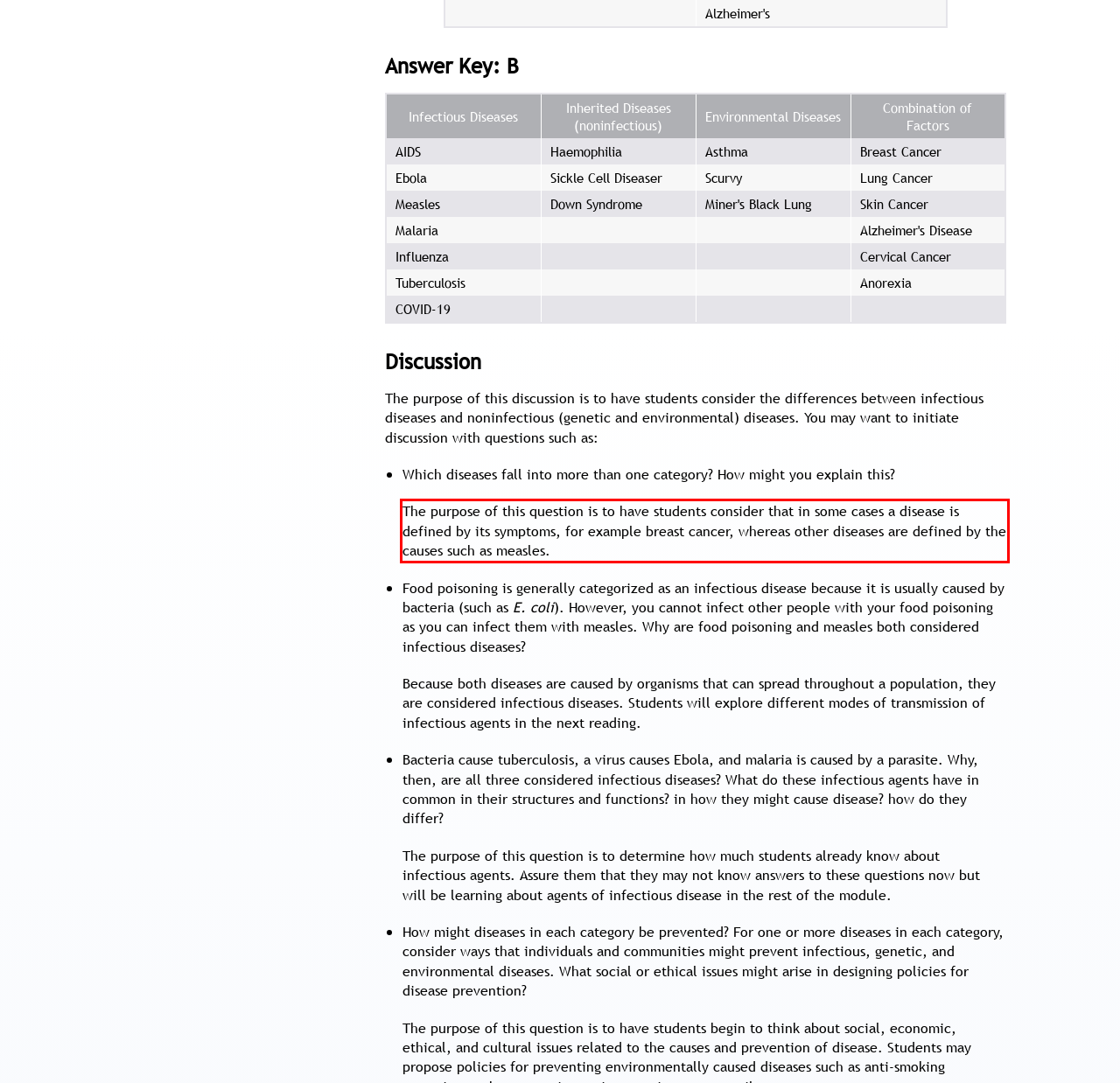Locate the red bounding box in the provided webpage screenshot and use OCR to determine the text content inside it.

The purpose of this question is to have students consider that in some cases a disease is defined by its symptoms, for example breast cancer, whereas other diseases are defined by the causes such as measles.